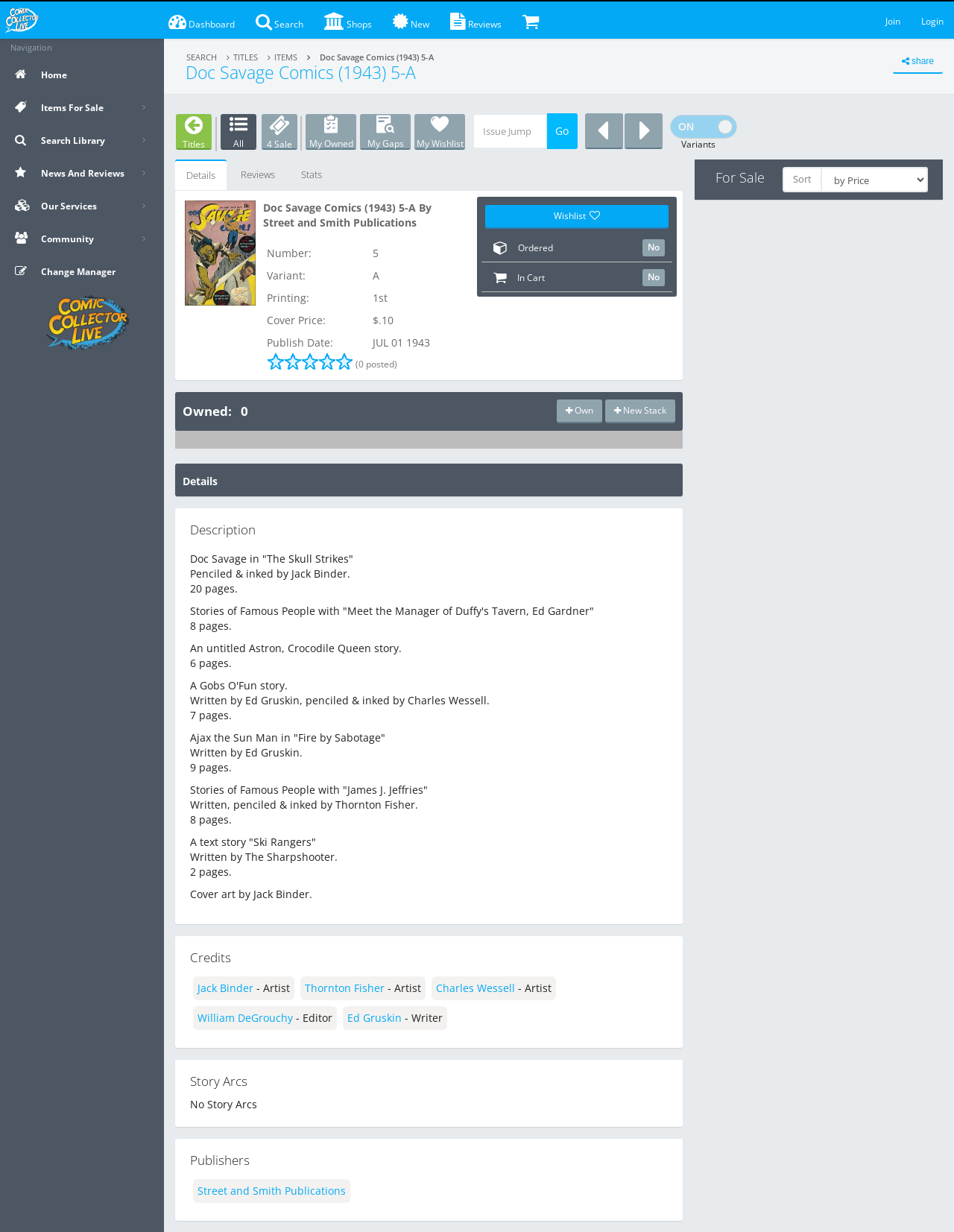Pinpoint the bounding box coordinates of the area that must be clicked to complete this instruction: "Click on the 'Reviews' link".

[0.24, 0.129, 0.301, 0.154]